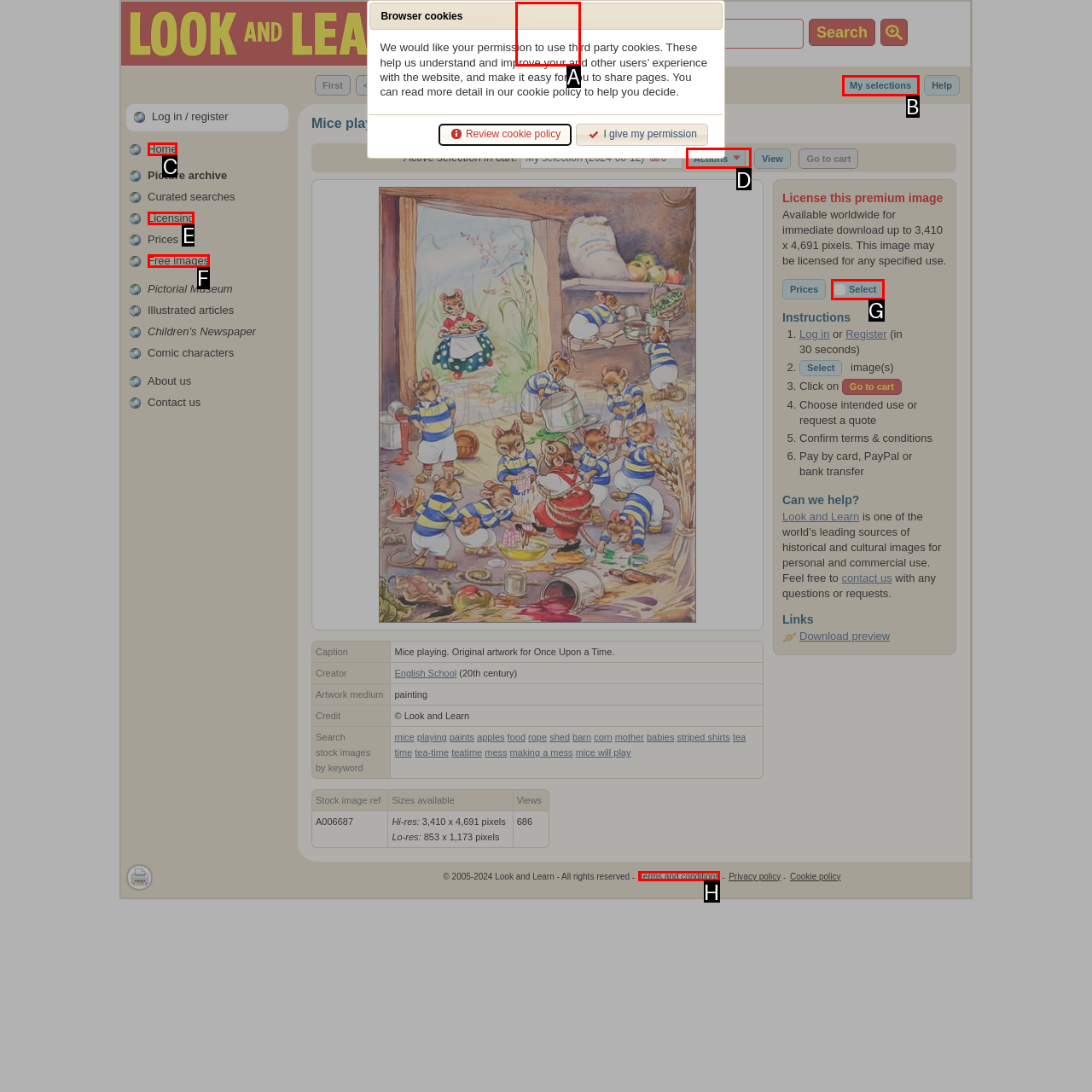Based on the given description: About, determine which HTML element is the best match. Respond with the letter of the chosen option.

None